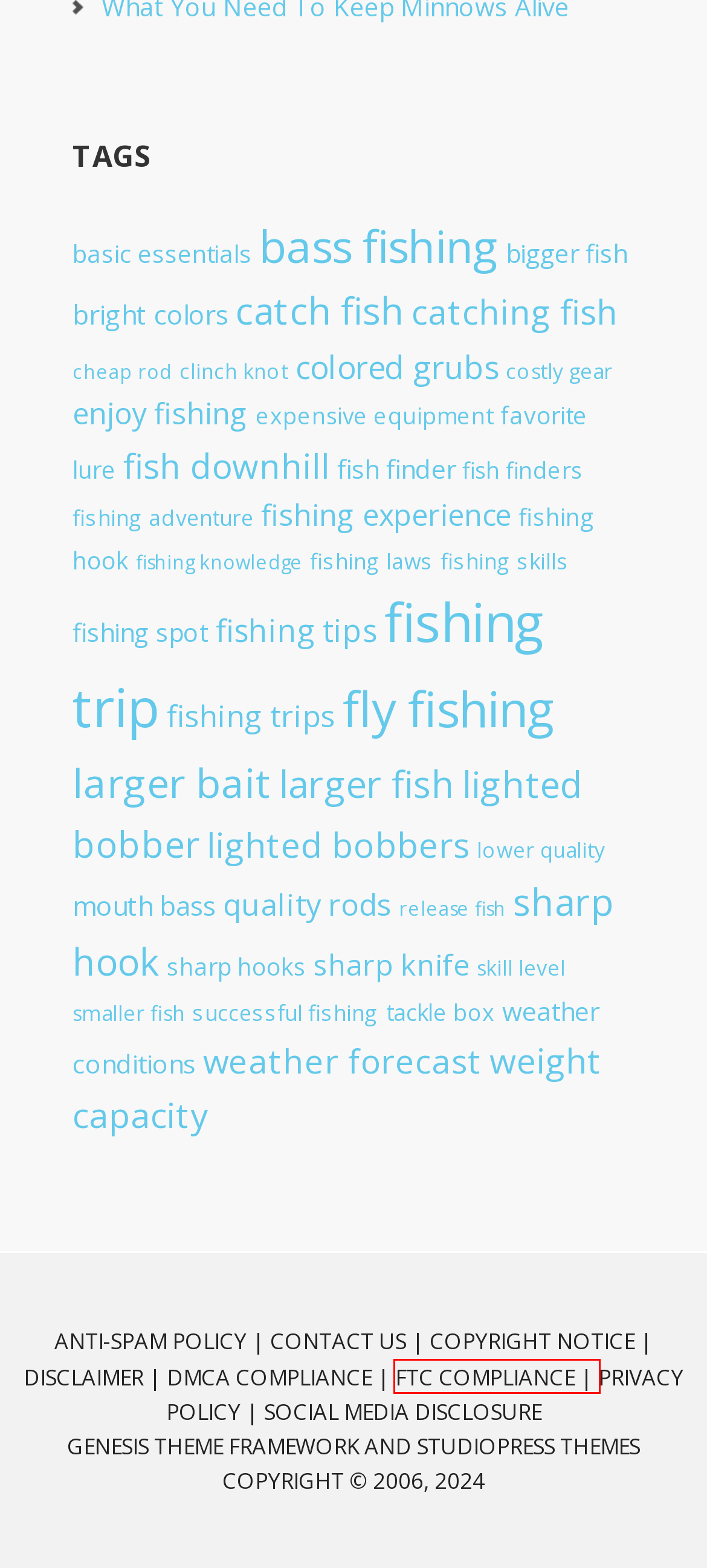A screenshot of a webpage is given with a red bounding box around a UI element. Choose the description that best matches the new webpage shown after clicking the element within the red bounding box. Here are the candidates:
A. bright colors Archives ⋆ Pond Fishing Tips
B. fishing trips Archives ⋆ Pond Fishing Tips
C. Federal Trade Commission Compliance ⋆ Pond Fishing Tips
D. fish finders Archives ⋆ Pond Fishing Tips
E. enjoy fishing Archives ⋆ Pond Fishing Tips
F. Anti-Spam Policy ⋆ Pond Fishing Tips
G. lower quality Archives ⋆ Pond Fishing Tips
H. sharp hooks Archives ⋆ Pond Fishing Tips

C